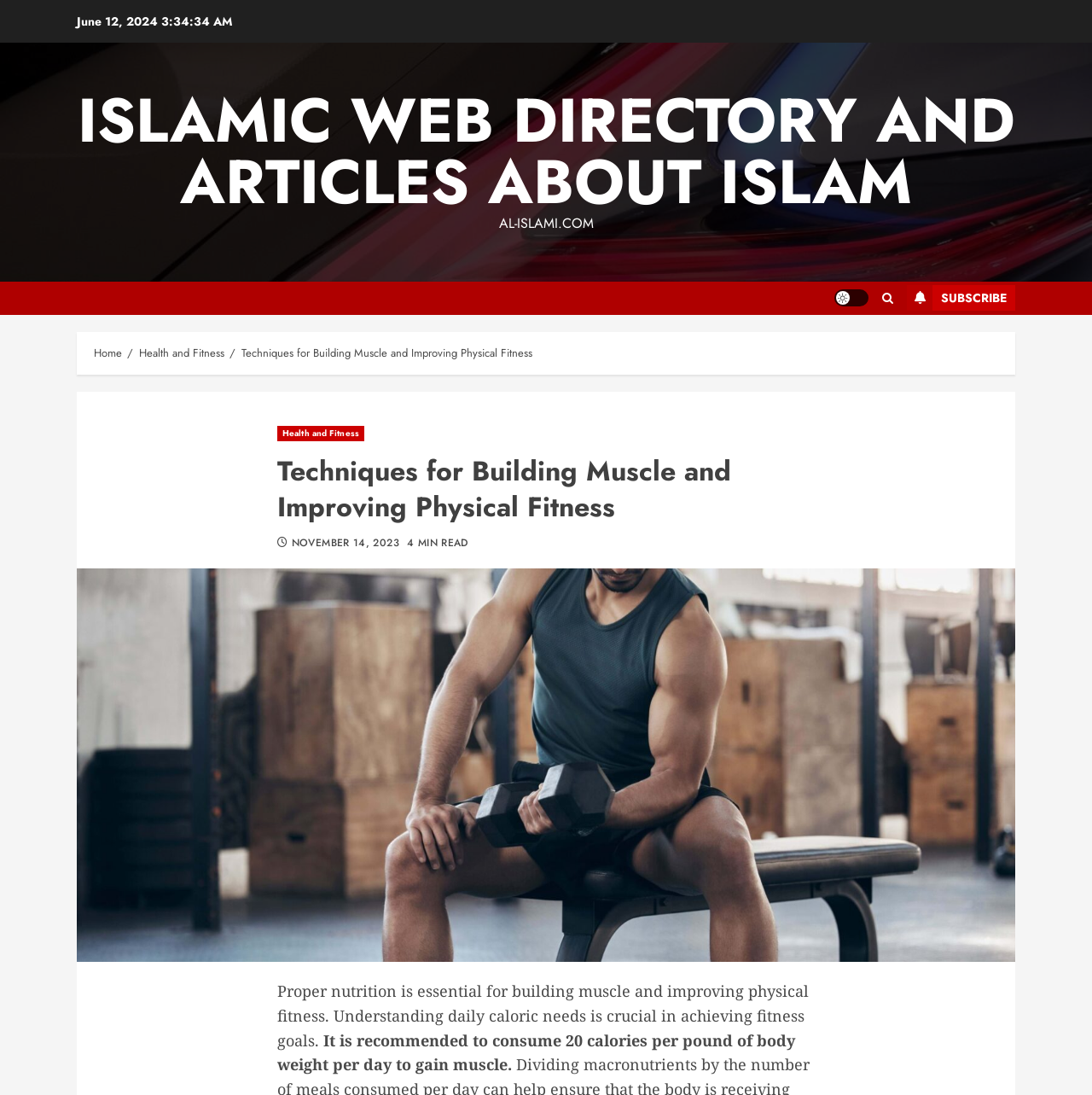Please mark the clickable region by giving the bounding box coordinates needed to complete this instruction: "go to home page".

[0.086, 0.315, 0.112, 0.33]